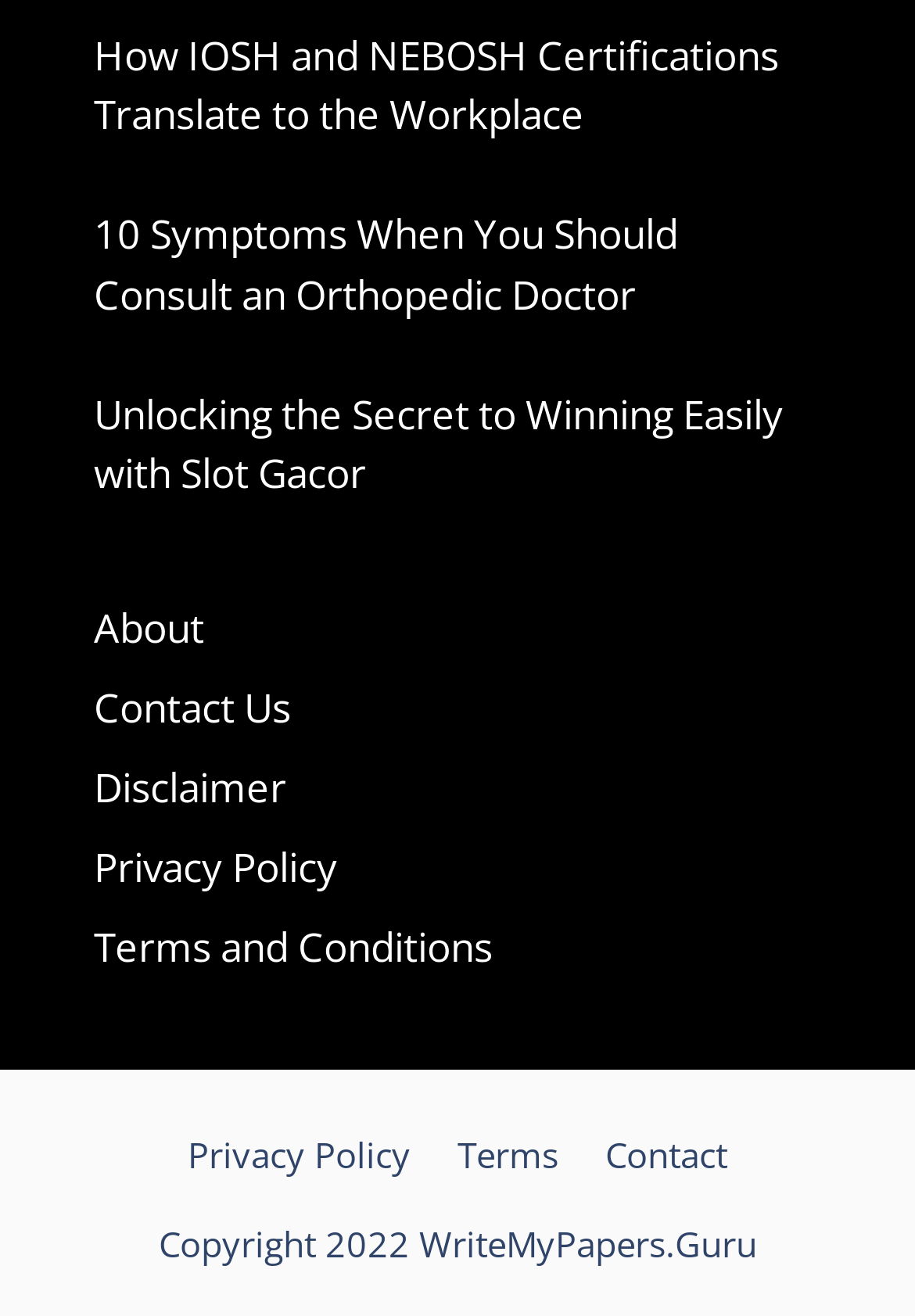Point out the bounding box coordinates of the section to click in order to follow this instruction: "Consult the terms and conditions".

[0.103, 0.698, 0.538, 0.739]